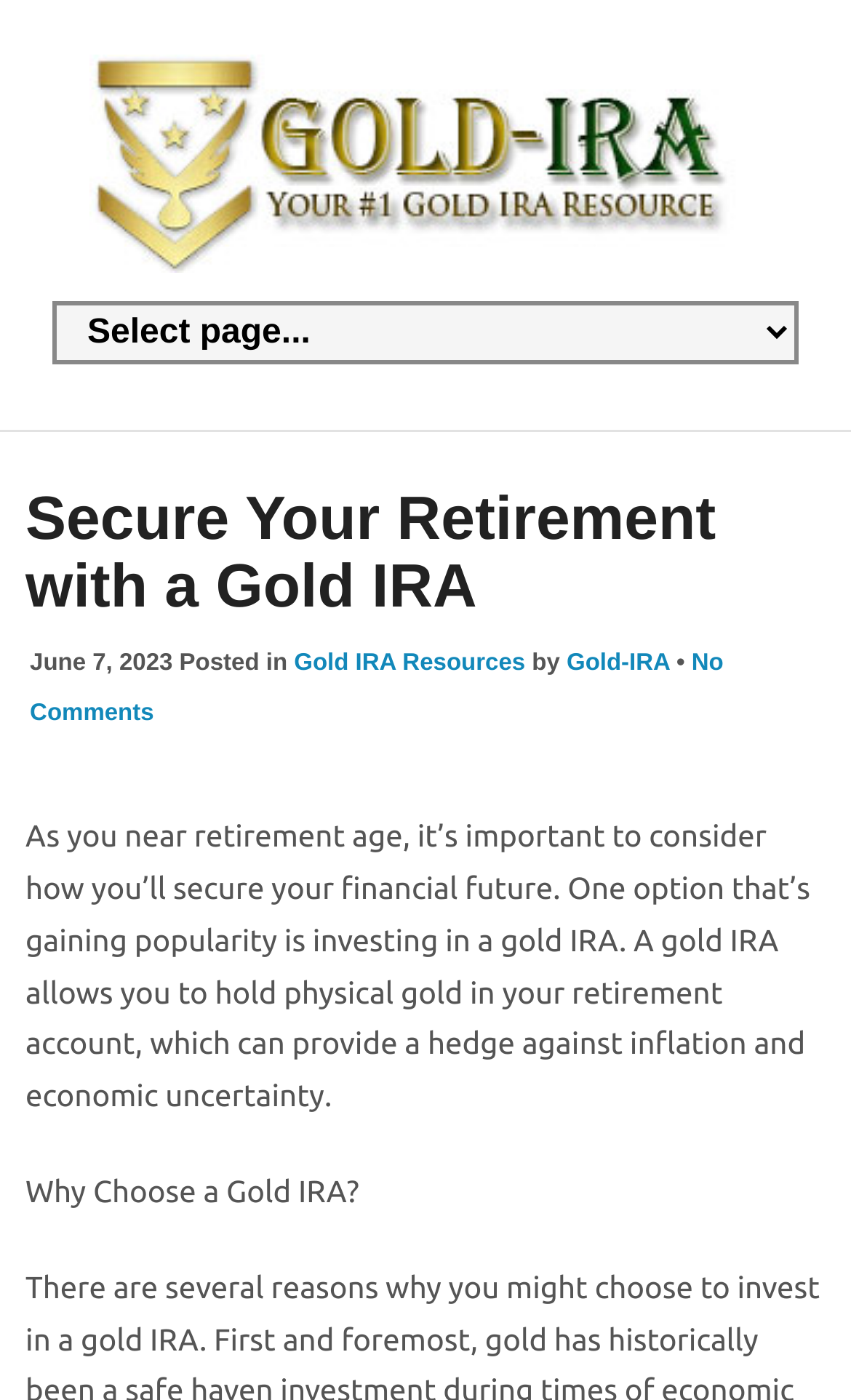How many links are there in the top section of the webpage? Refer to the image and provide a one-word or short phrase answer.

2